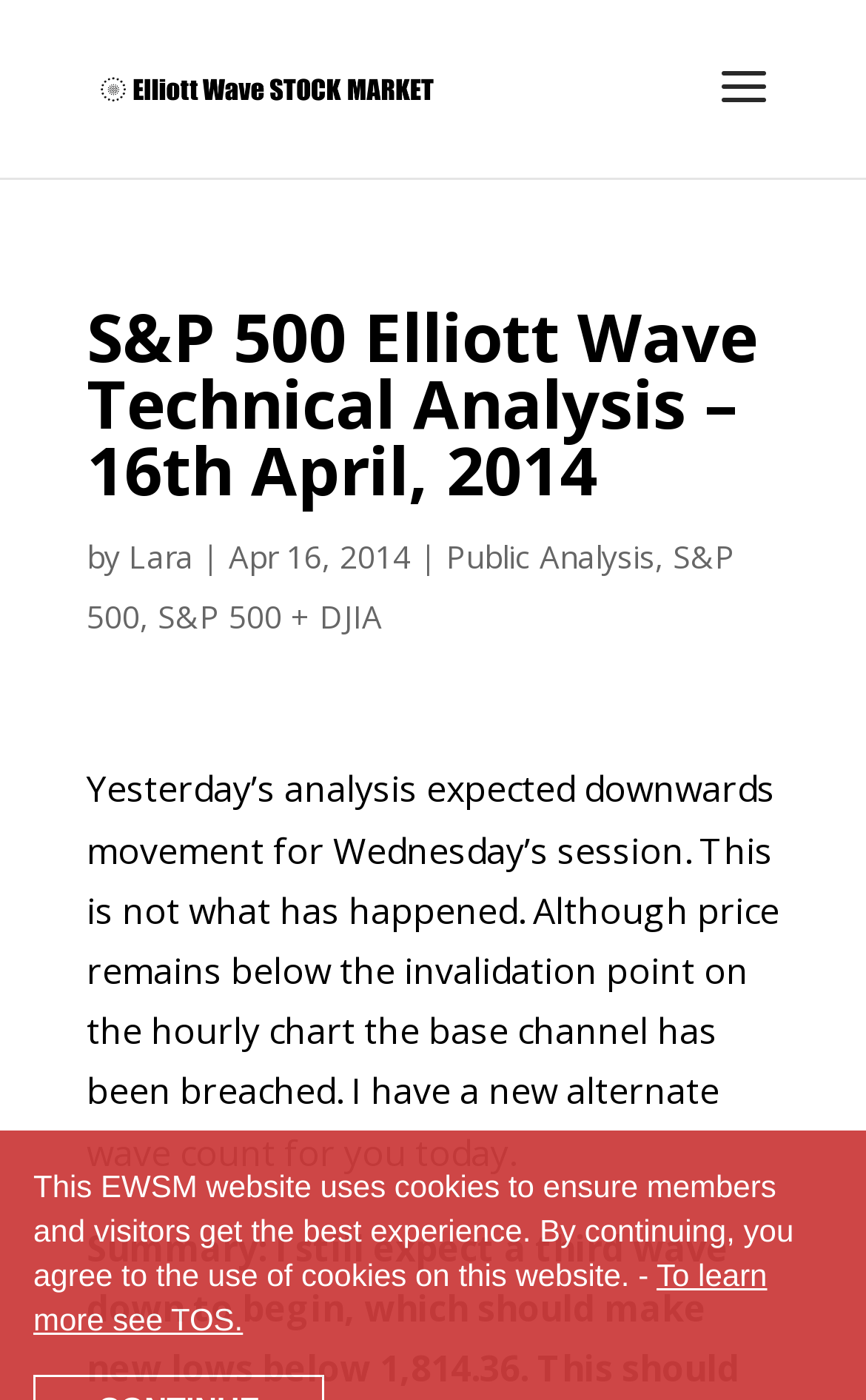Given the element description "To learn more see TOS.", identify the bounding box of the corresponding UI element.

[0.038, 0.898, 0.886, 0.955]